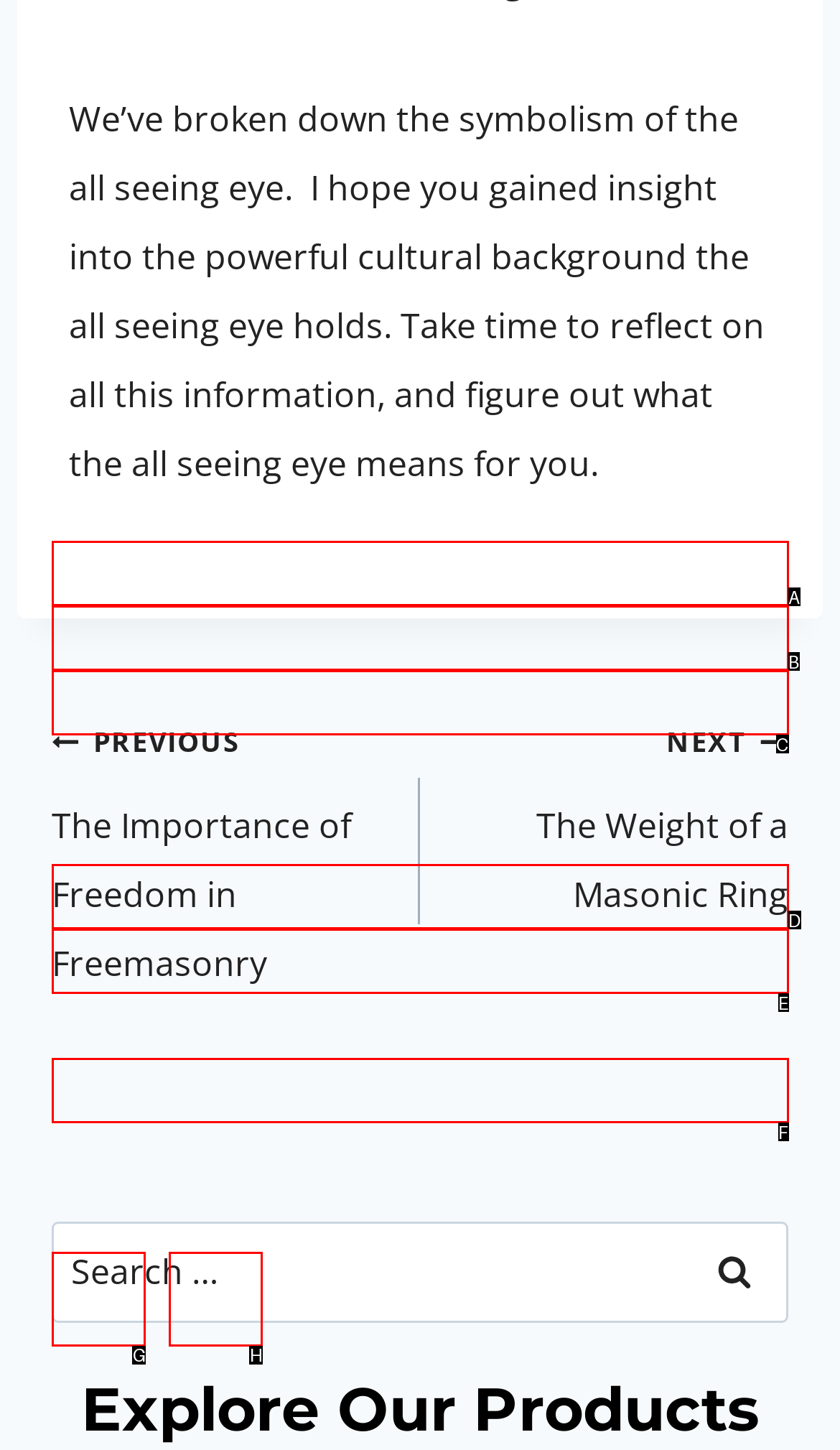Using the description: FAQ
Identify the letter of the corresponding UI element from the choices available.

D